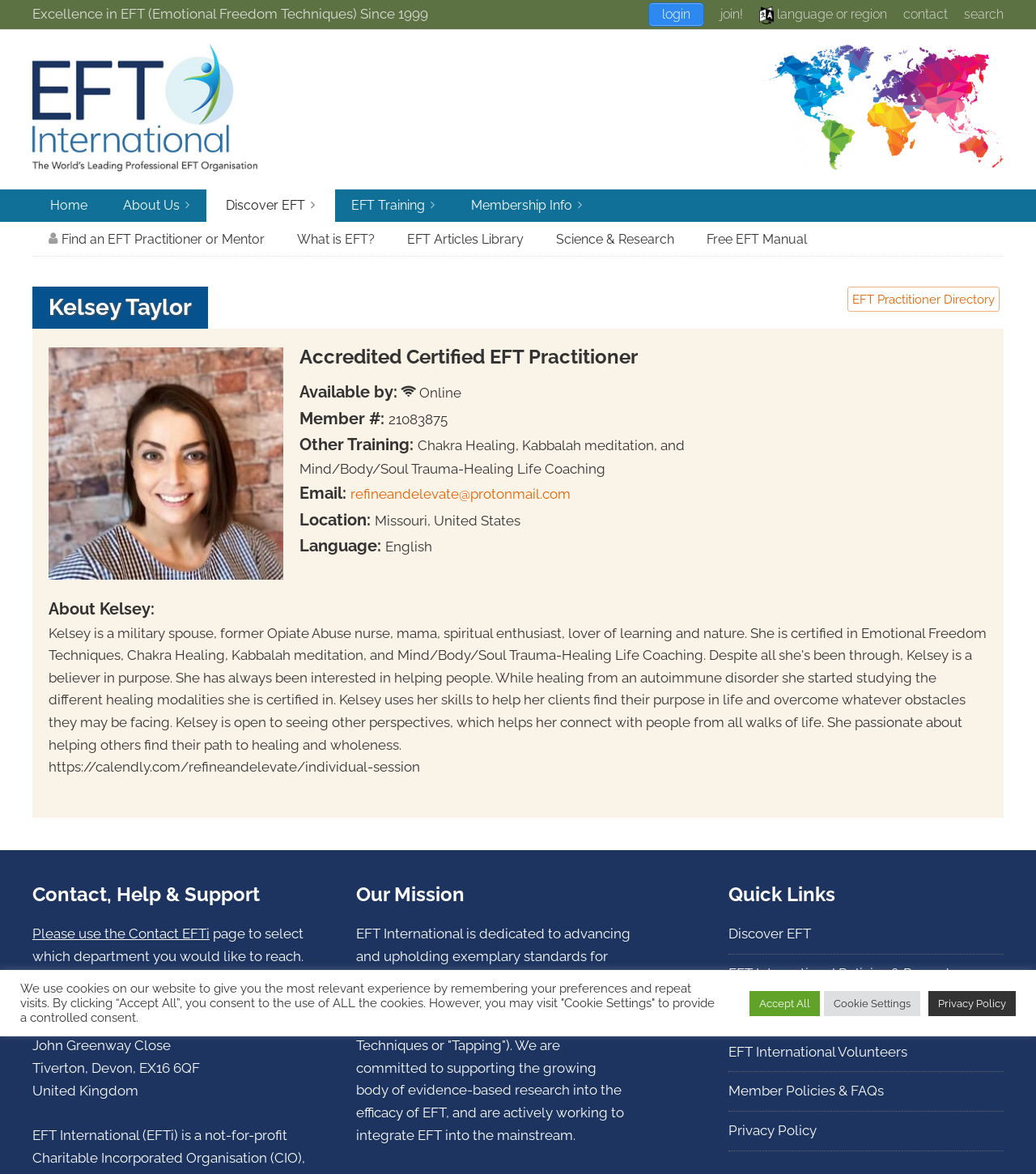What is Kelsey Taylor's profession?
Give a comprehensive and detailed explanation for the question.

Based on the webpage, Kelsey Taylor is an Accredited Certified EFT Practitioner, which is indicated by the heading 'Kelsey Taylor' and the text 'Accredited Certified EFT Practitioner' on the webpage.